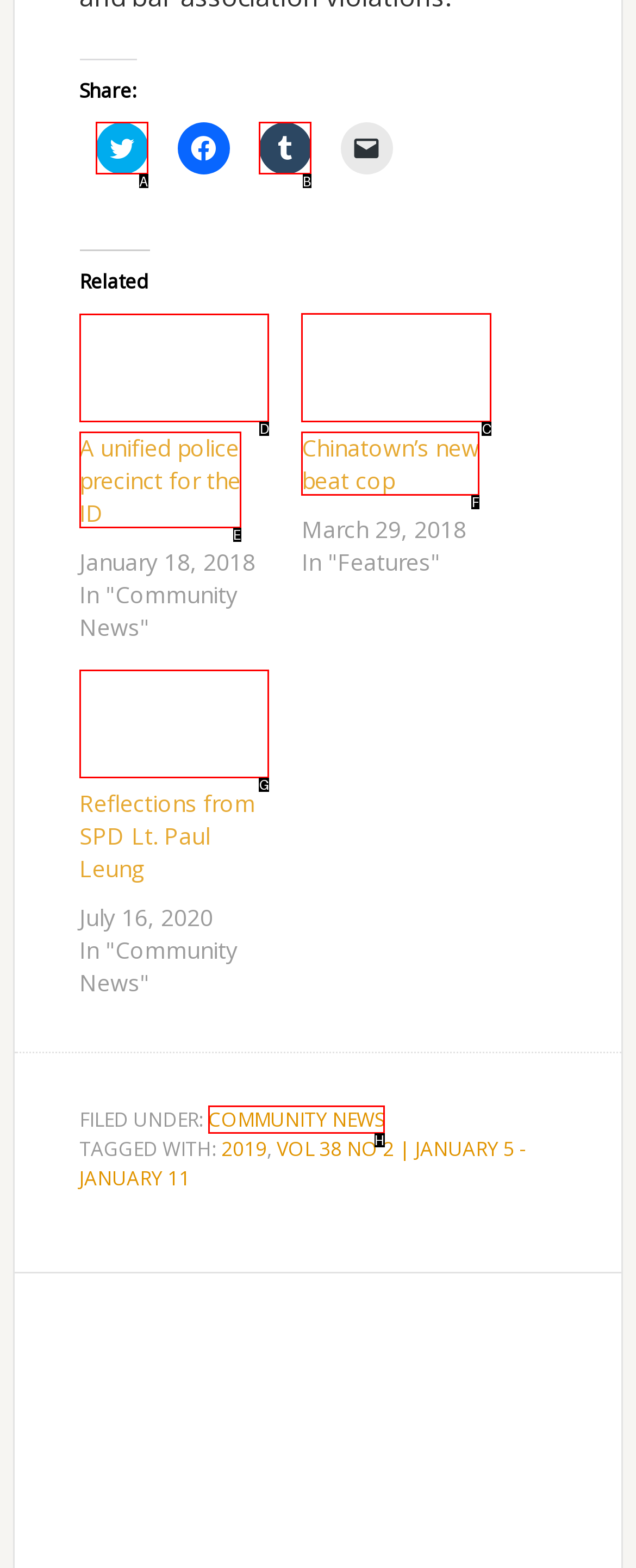Identify the correct HTML element to click for the task: View related article 'A unified police precinct for the ID'. Provide the letter of your choice.

D